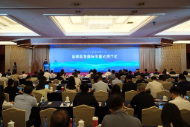What is the tone of the conference?
Look at the webpage screenshot and answer the question with a detailed explanation.

The tone of the conference can be inferred by analyzing the caption, which describes the participants as appearing engaged and reflecting the collaborative spirit of the event. This suggests that the conference is focused on fostering discussions and collaborations among attendees, rather than being a formal or confrontational setting.